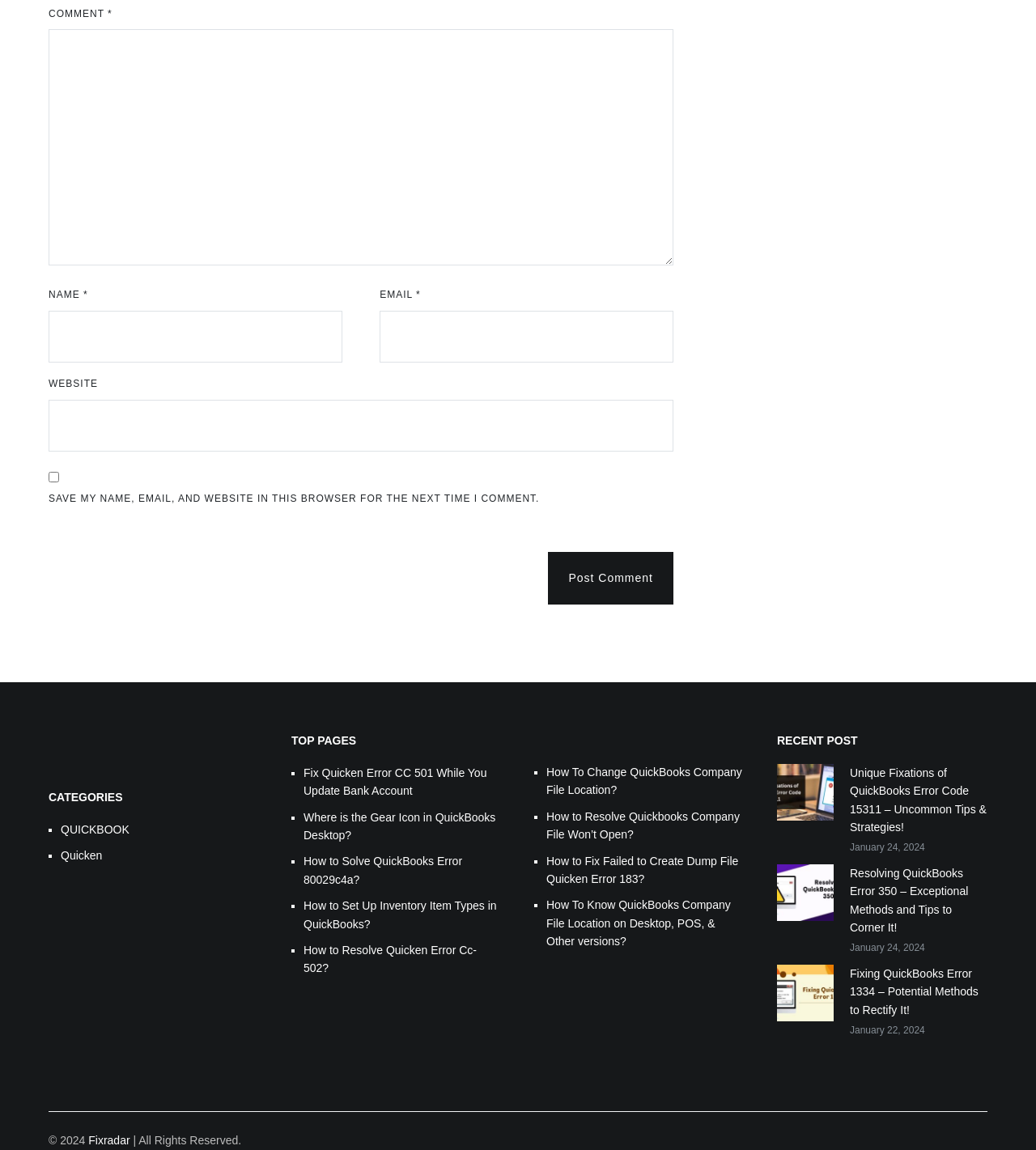How many recent posts are listed?
Please analyze the image and answer the question with as much detail as possible.

There are three links listed under the 'RECENT POST' heading, each with a title and a date, which suggests that there are three recent posts.